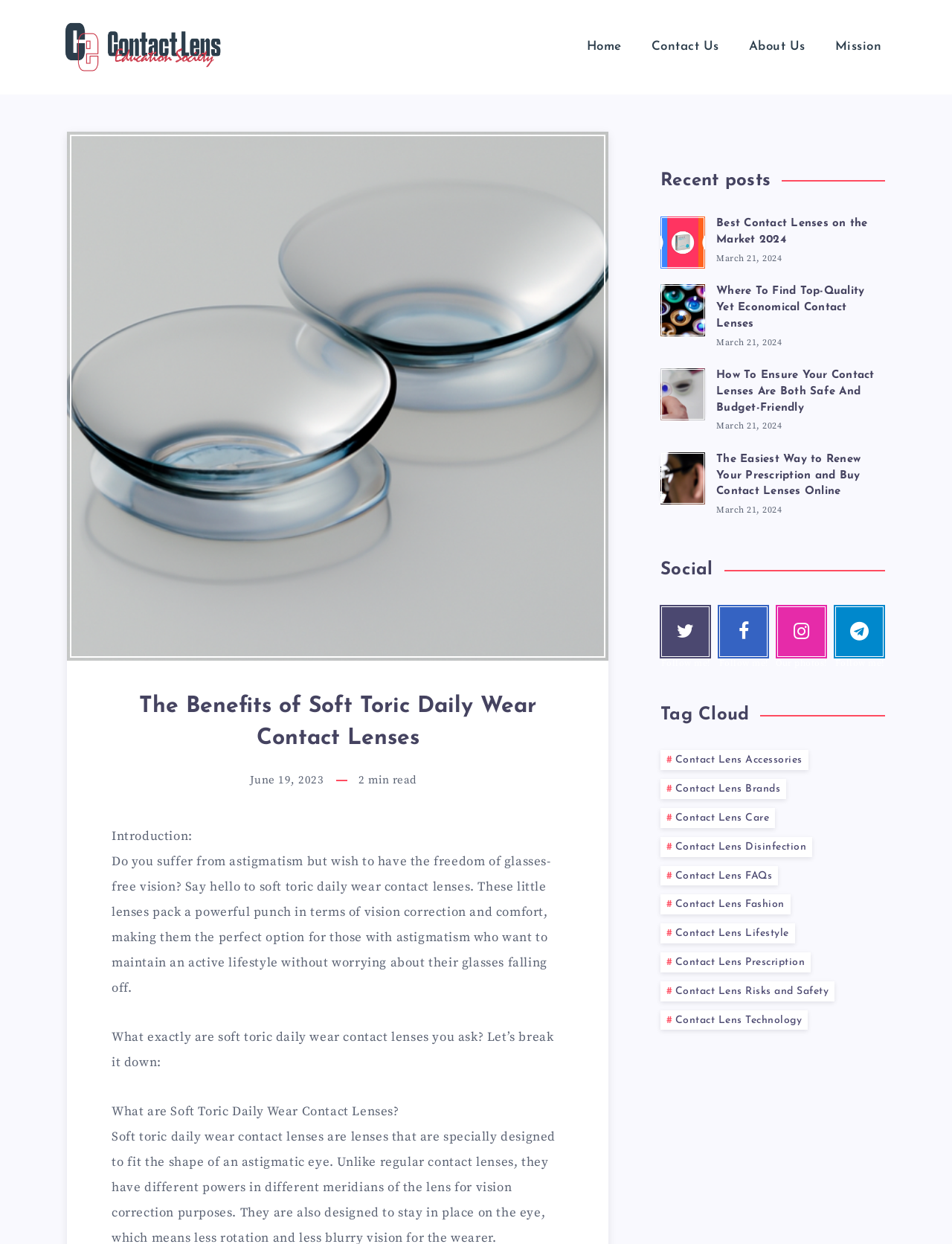Find the bounding box of the UI element described as follows: "Mission".

[0.861, 0.024, 0.941, 0.052]